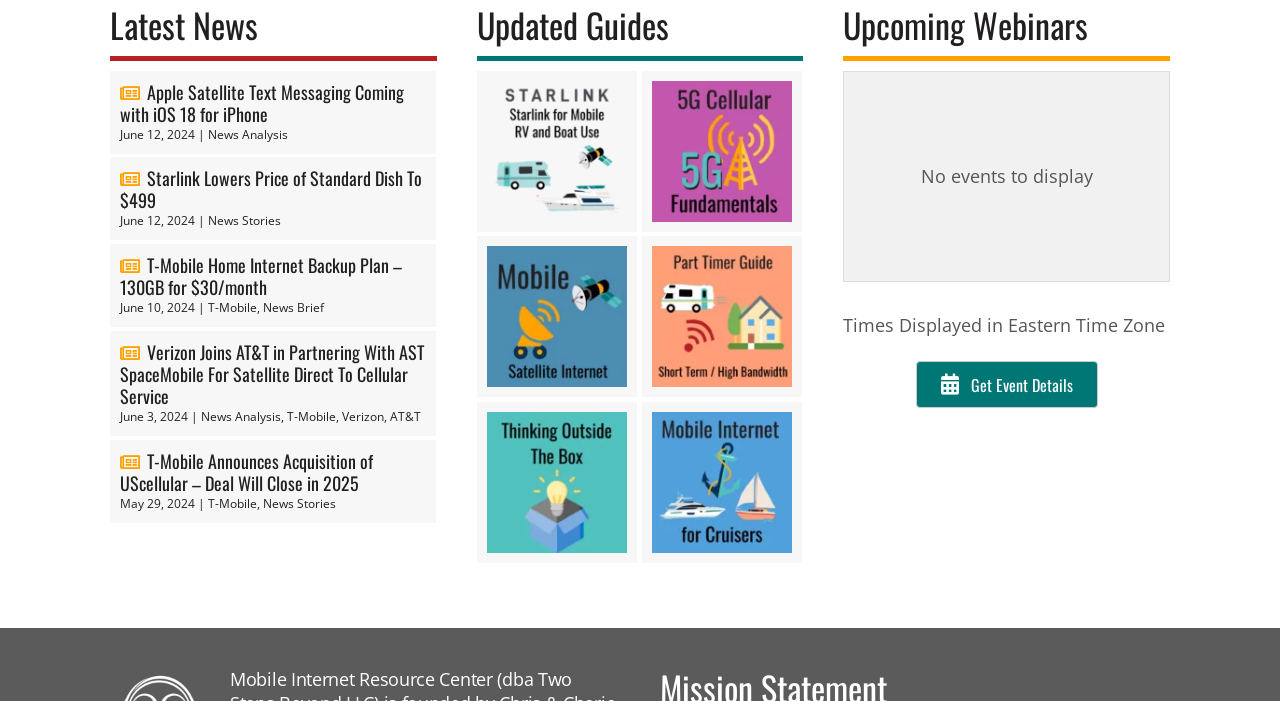Carefully examine the image and provide an in-depth answer to the question: What is the price of Starlink's standard dish?

The price of Starlink's standard dish is $499, as mentioned in the heading ' Starlink Lowers Price of Standard Dish To $499'.